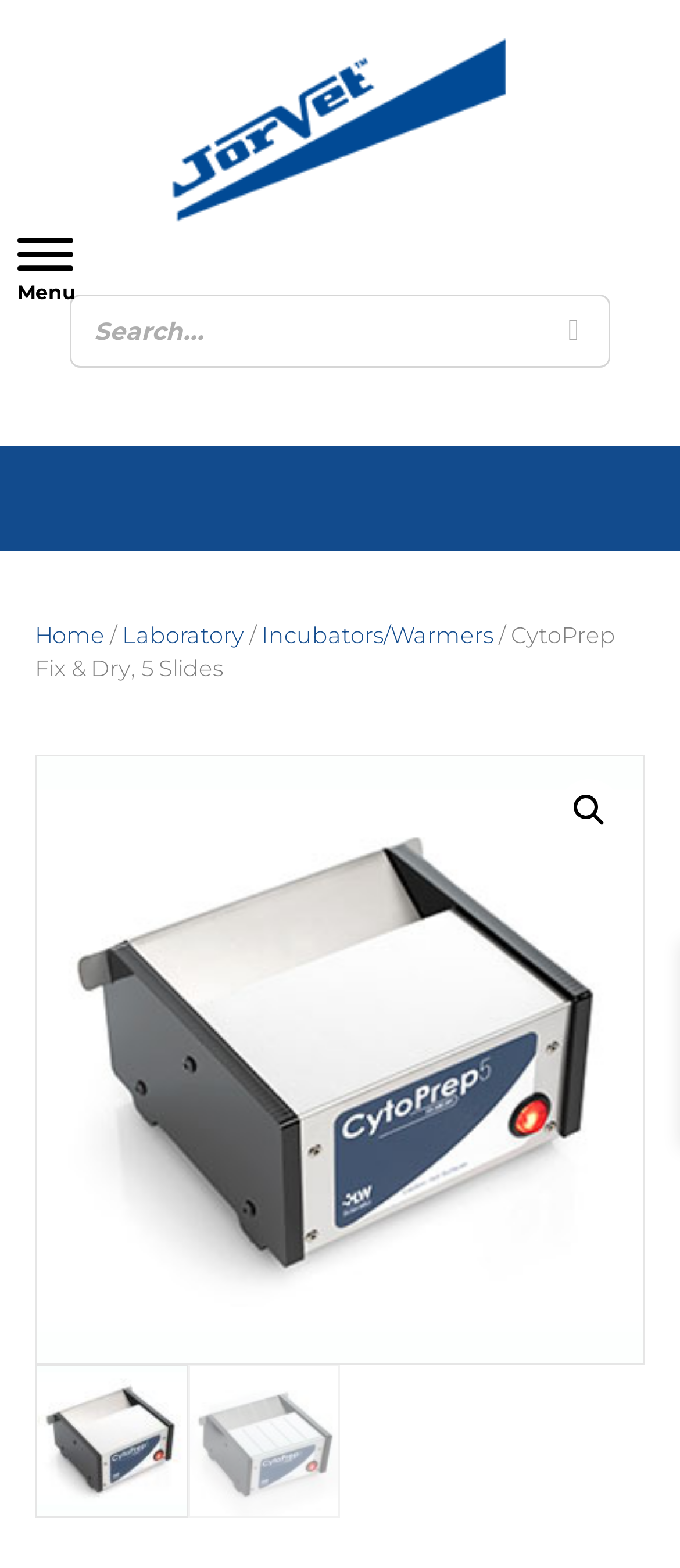Offer a meticulous description of the webpage's structure and content.

The webpage is about CytoPrep Fix & Dry, 5 Slides, a product from Jorgensen Laboratories. At the top left, there is a logo of the company, "logo22", which is an image. Next to the logo, there is a search bar with a searchbox and a search button. 

Below the search bar, there is a toggle menu button on the left side, which is not expanded. To the right of the toggle menu button, there is a breadcrumb navigation menu that shows the path "Home / Laboratory / Incubators/Warmers / CytoPrep Fix & Dry, 5 Slides". 

On the right side of the breadcrumb navigation menu, there is a link with a magnifying glass icon, "🔍". Below the breadcrumb navigation menu, there is a large product image that takes up most of the width of the page. 

At the bottom of the page, there are three smaller images aligned horizontally, possibly showcasing different views or features of the product.